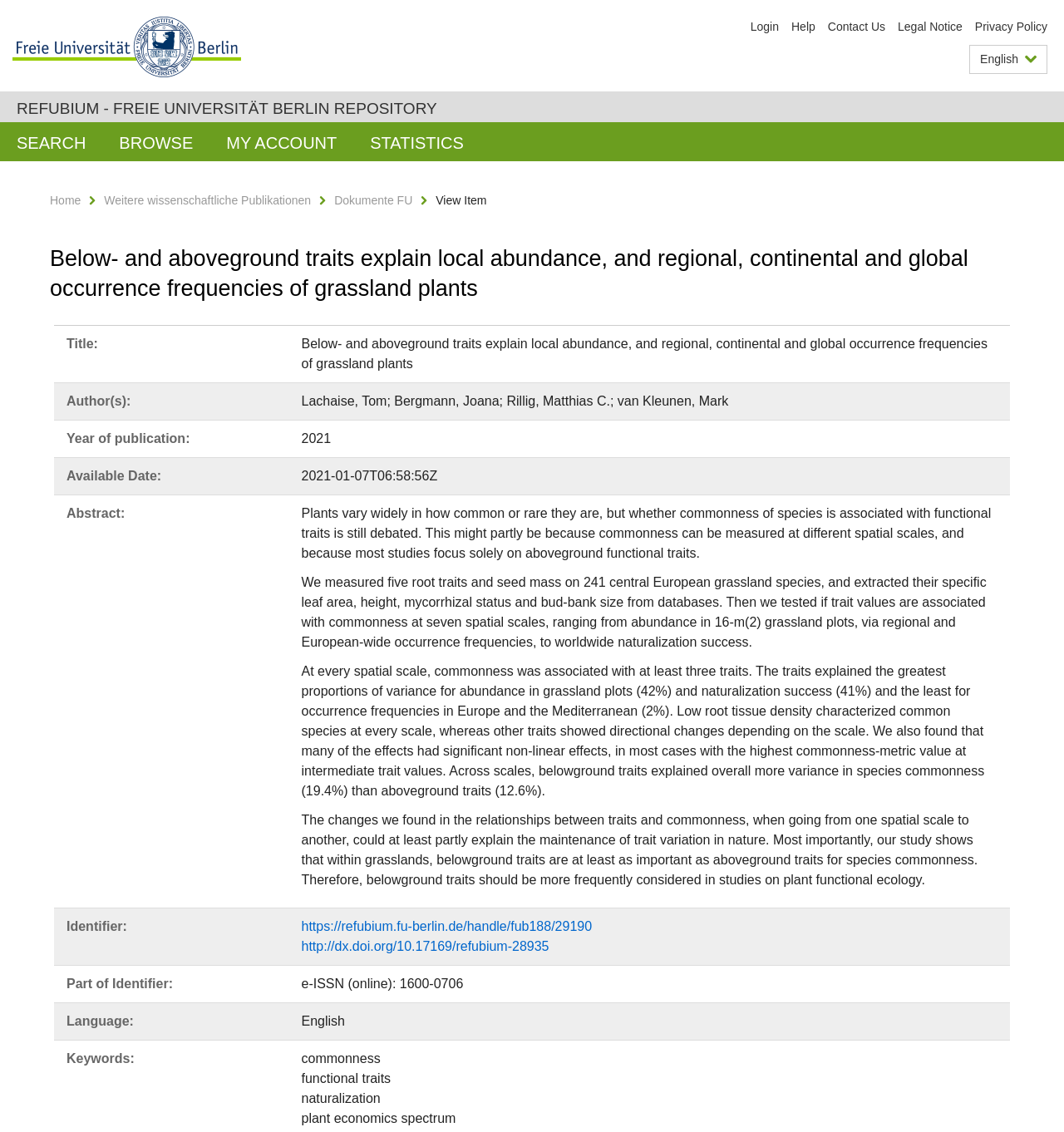What is the year of publication of this study?
Look at the image and provide a detailed response to the question.

I found the year of publication by looking at the static text element with the text 'Year of publication:' and the corresponding text element with the year, which is located below the authors' names.